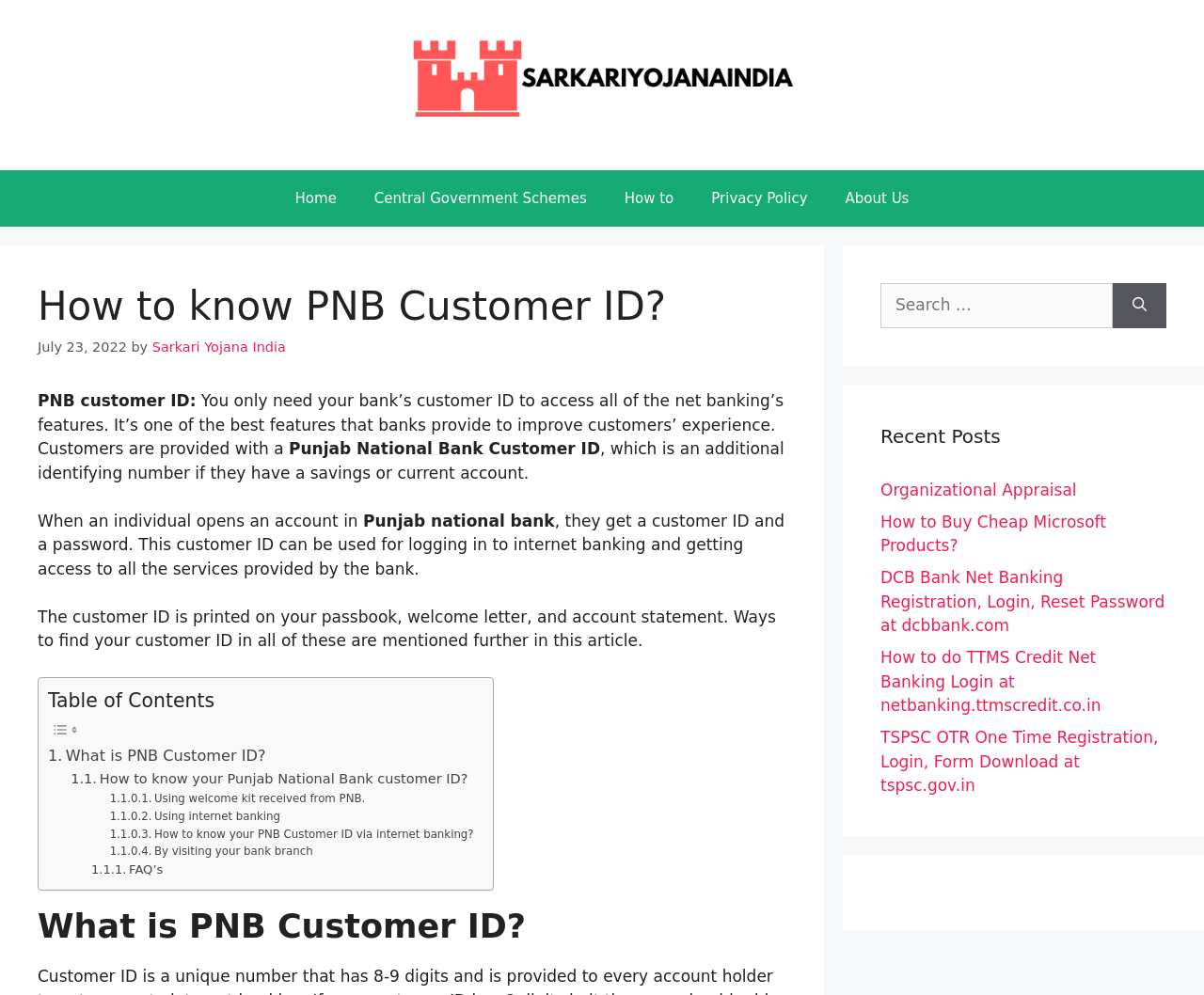Identify the bounding box coordinates of the region that needs to be clicked to carry out this instruction: "Search for something". Provide these coordinates as four float numbers ranging from 0 to 1, i.e., [left, top, right, bottom].

[0.731, 0.284, 0.924, 0.329]